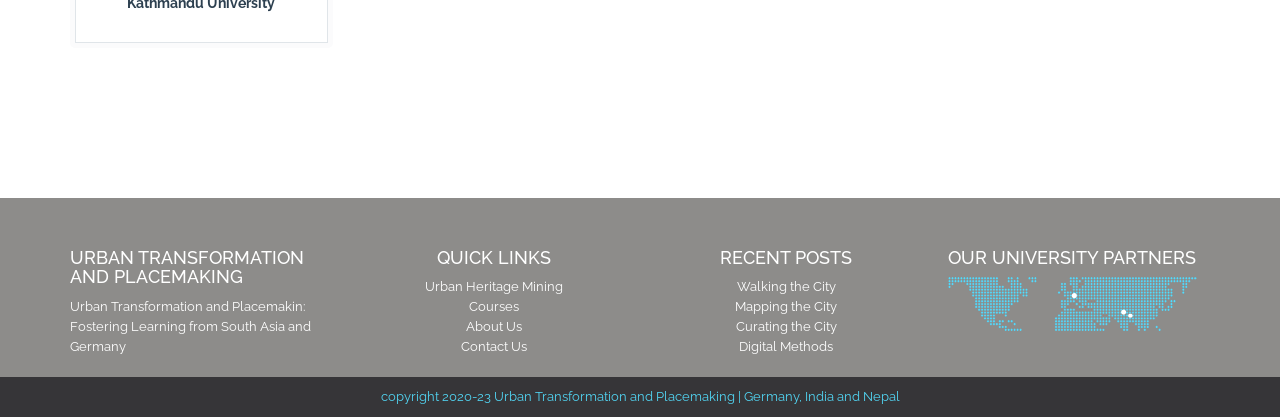Please identify the bounding box coordinates of the element that needs to be clicked to execute the following command: "View Walking the City". Provide the bounding box using four float numbers between 0 and 1, formatted as [left, top, right, bottom].

[0.576, 0.67, 0.653, 0.706]